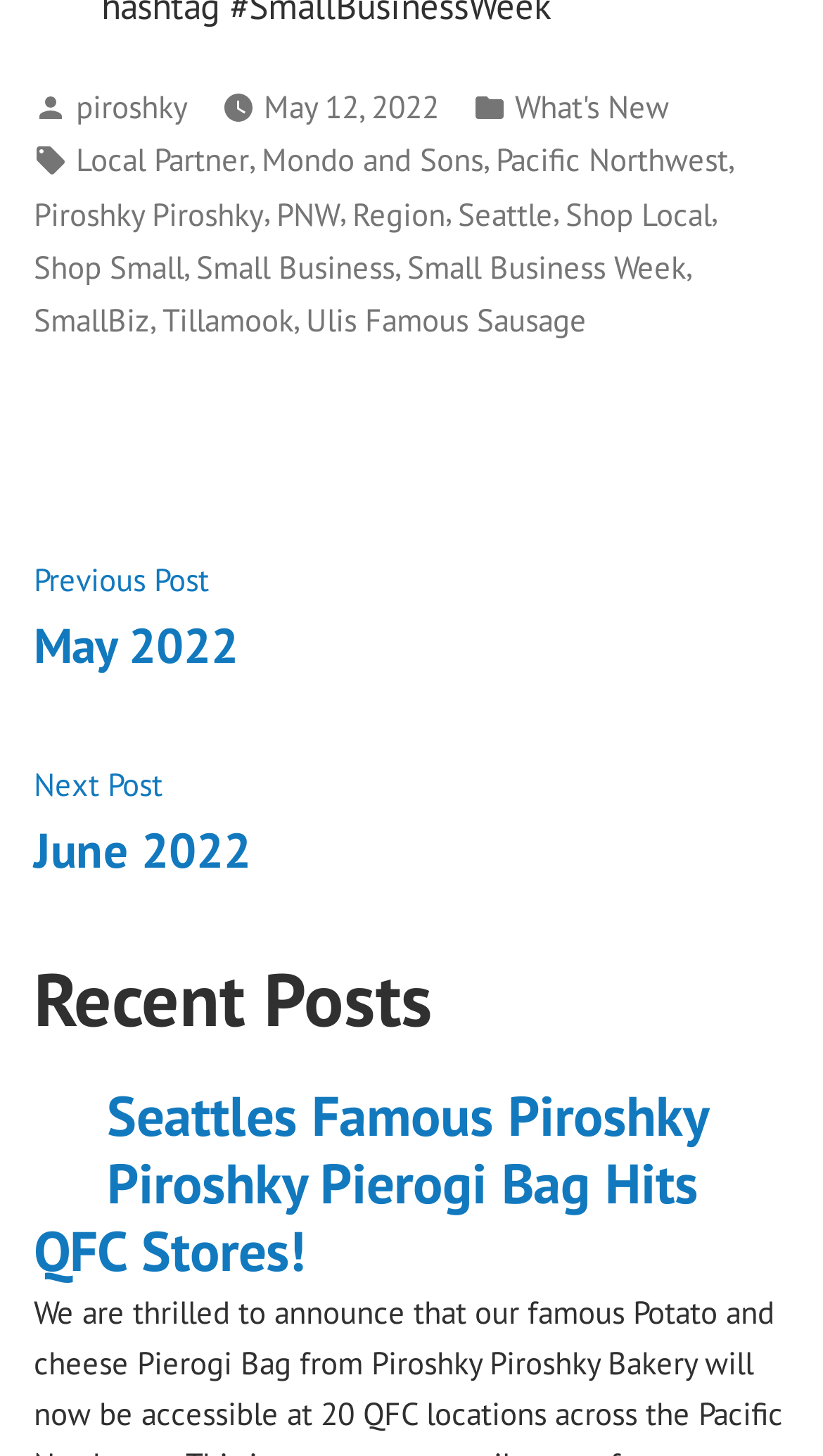Who posted this?
Please provide a comprehensive answer based on the information in the image.

The question asks about the author of the post. By looking at the footer section, we can find the text 'Posted by' followed by a link 'piroshky', which indicates that the post was written by piroshky.